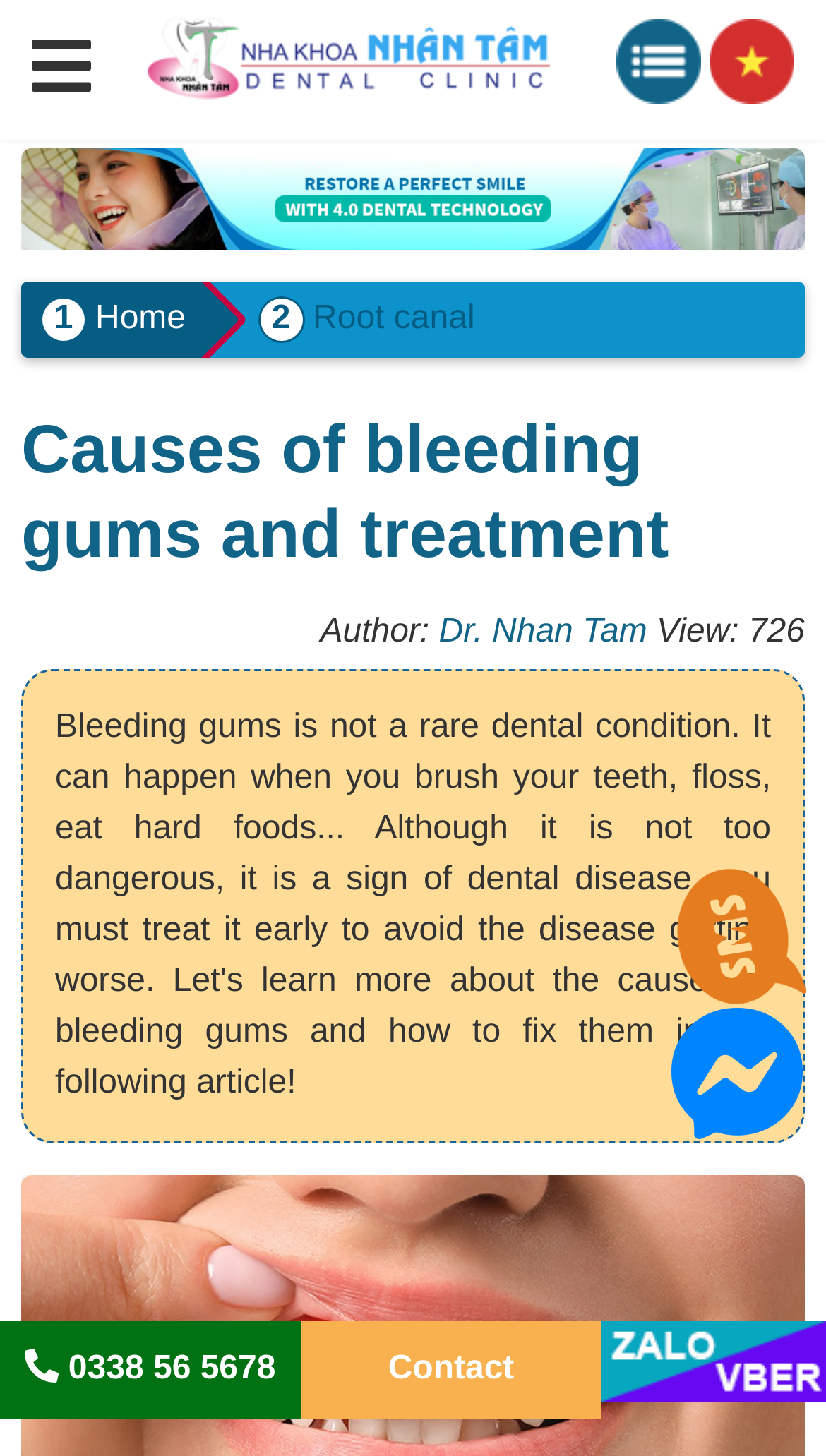Find and indicate the bounding box coordinates of the region you should select to follow the given instruction: "Visit the homepage".

[0.026, 0.194, 0.25, 0.246]